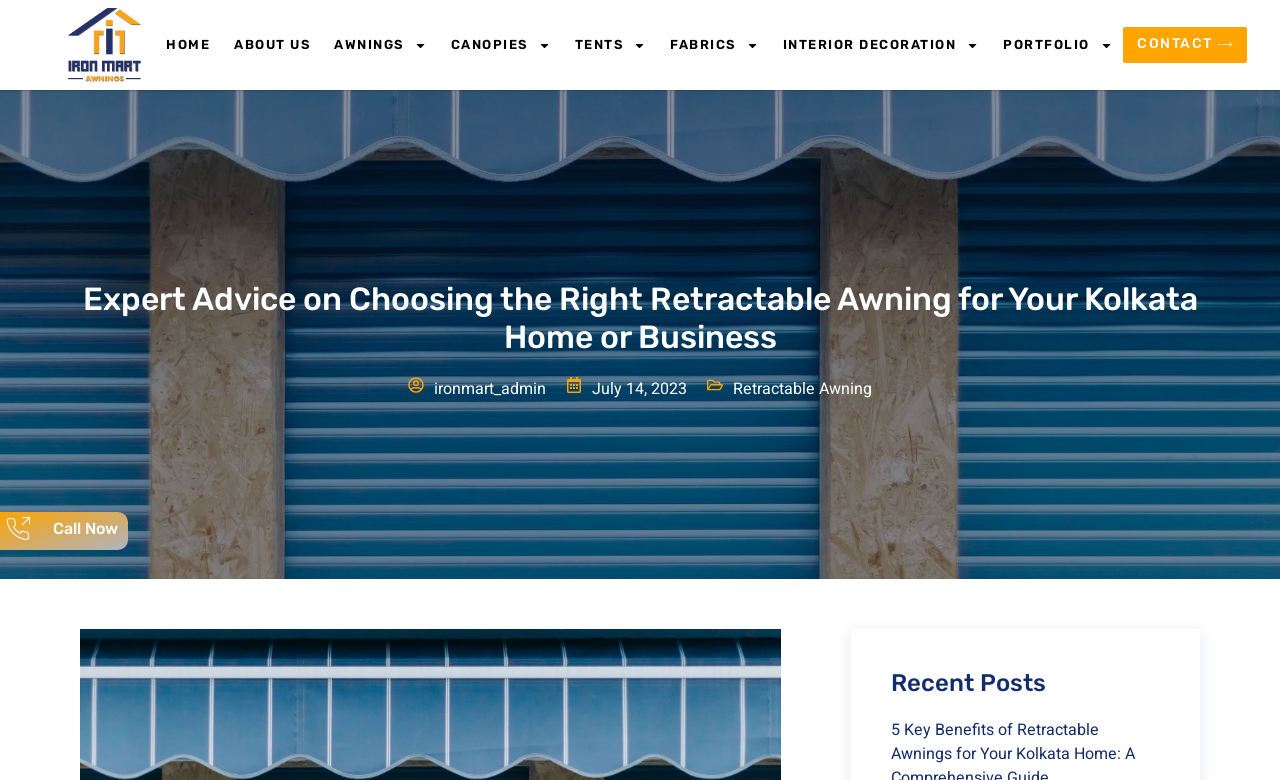Determine the bounding box coordinates of the clickable element to achieve the following action: 'Check recent posts'. Provide the coordinates as four float values between 0 and 1, formatted as [left, top, right, bottom].

[0.696, 0.901, 0.906, 0.938]